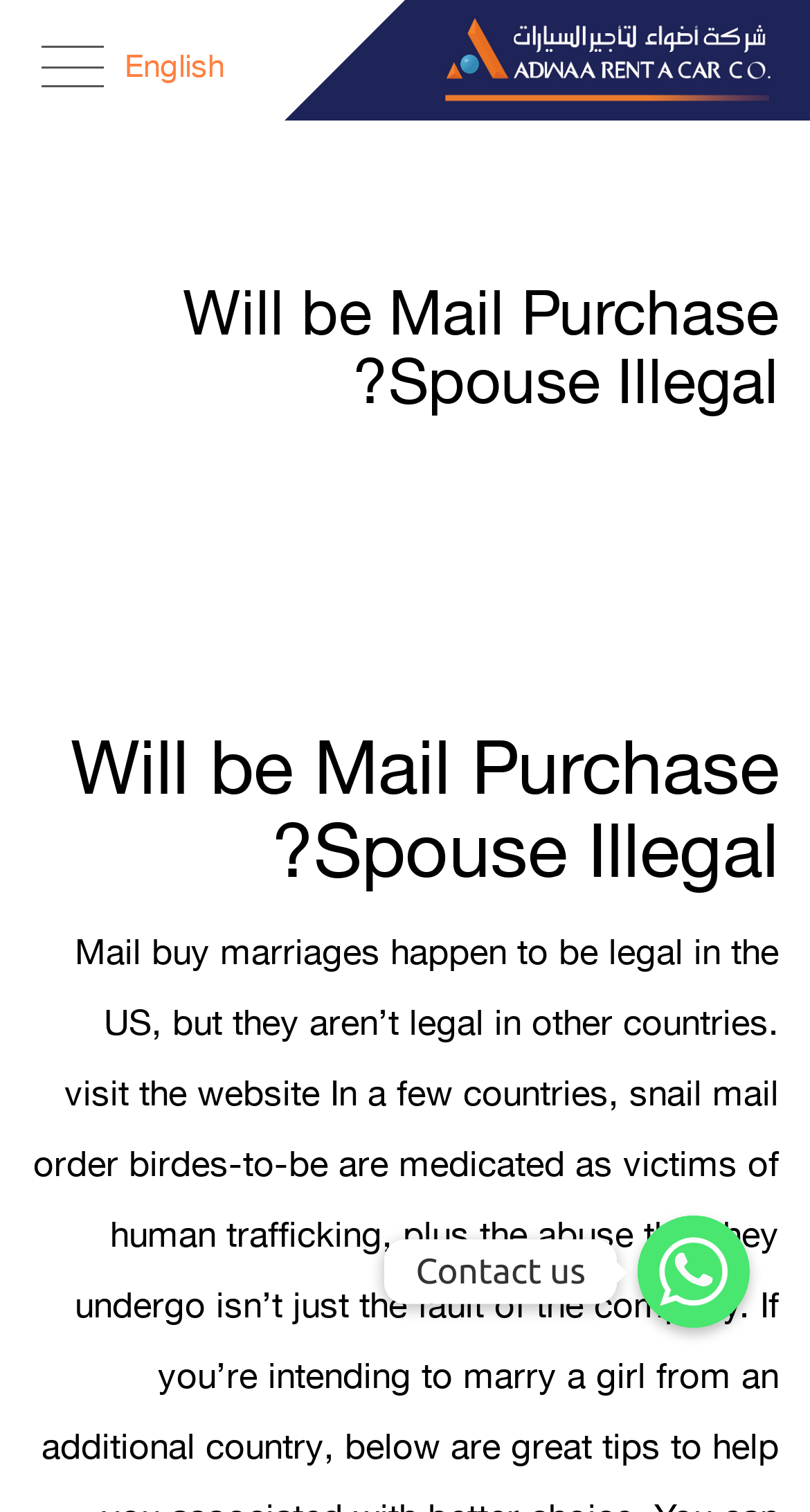For the following element description, predict the bounding box coordinates in the format (top-left x, top-left y, bottom-right x, bottom-right y). All values should be floating point numbers between 0 and 1. Description: Contact us

[0.787, 0.804, 0.926, 0.878]